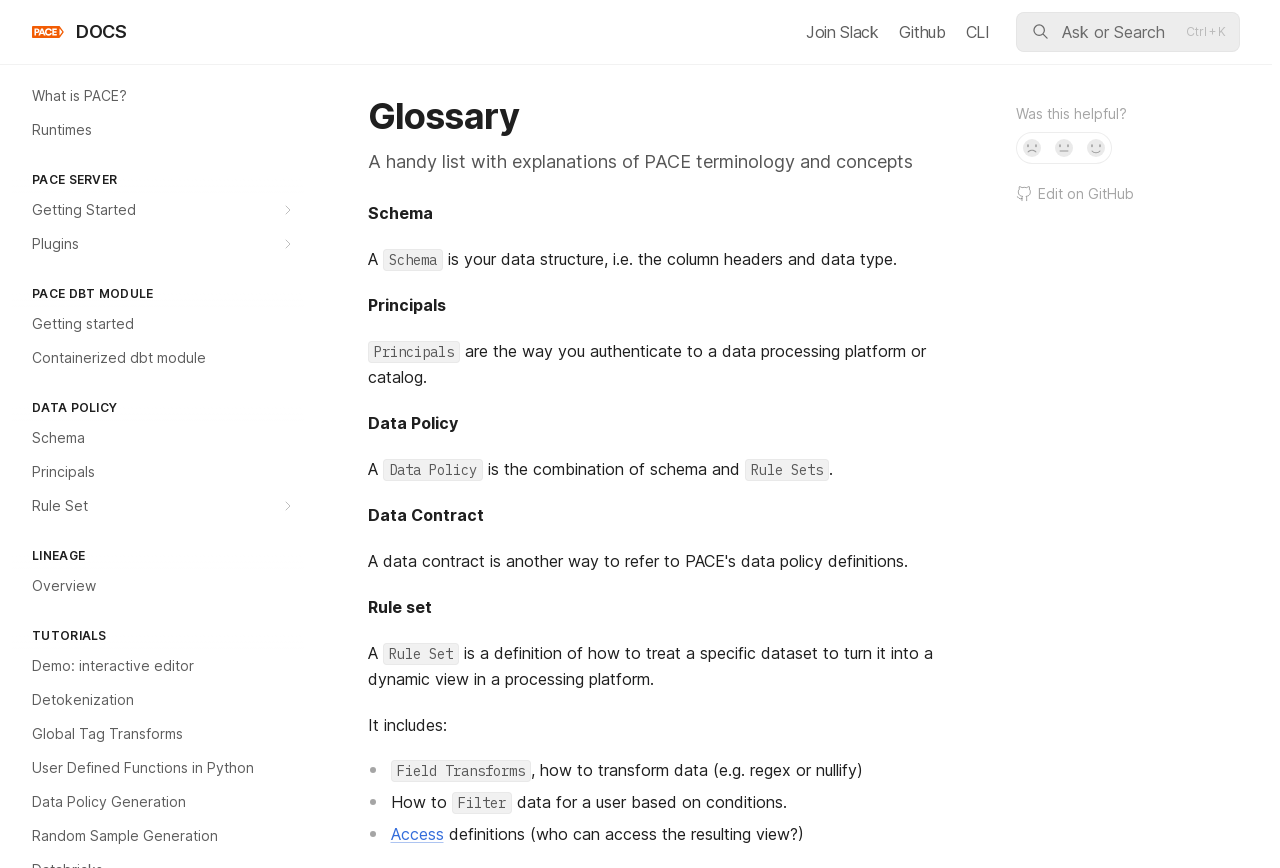What is the purpose of the 'Was this helpful?' section?
Please answer using one word or phrase, based on the screenshot.

To get user feedback